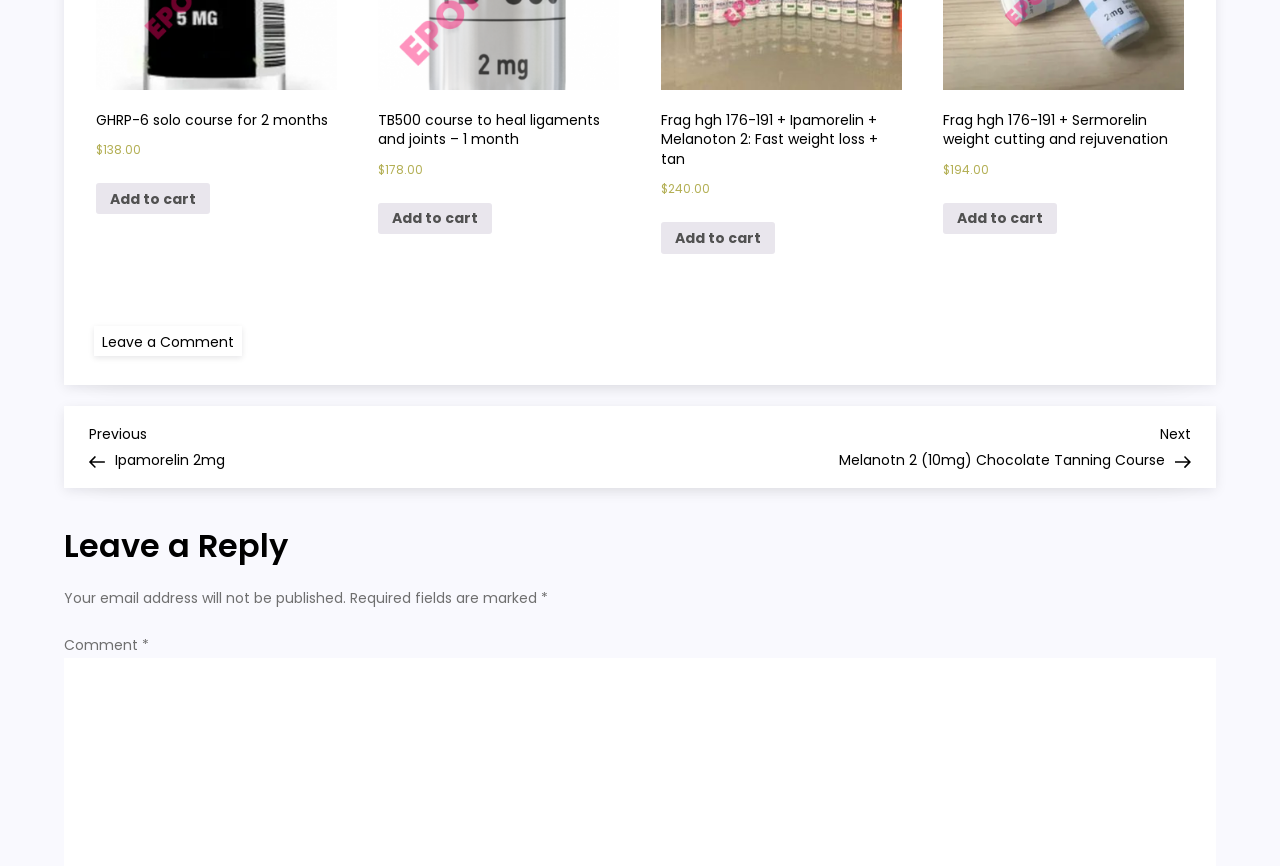What is the first product listed on the page?
Provide a one-word or short-phrase answer based on the image.

GHRP-6 solo course for 2 months